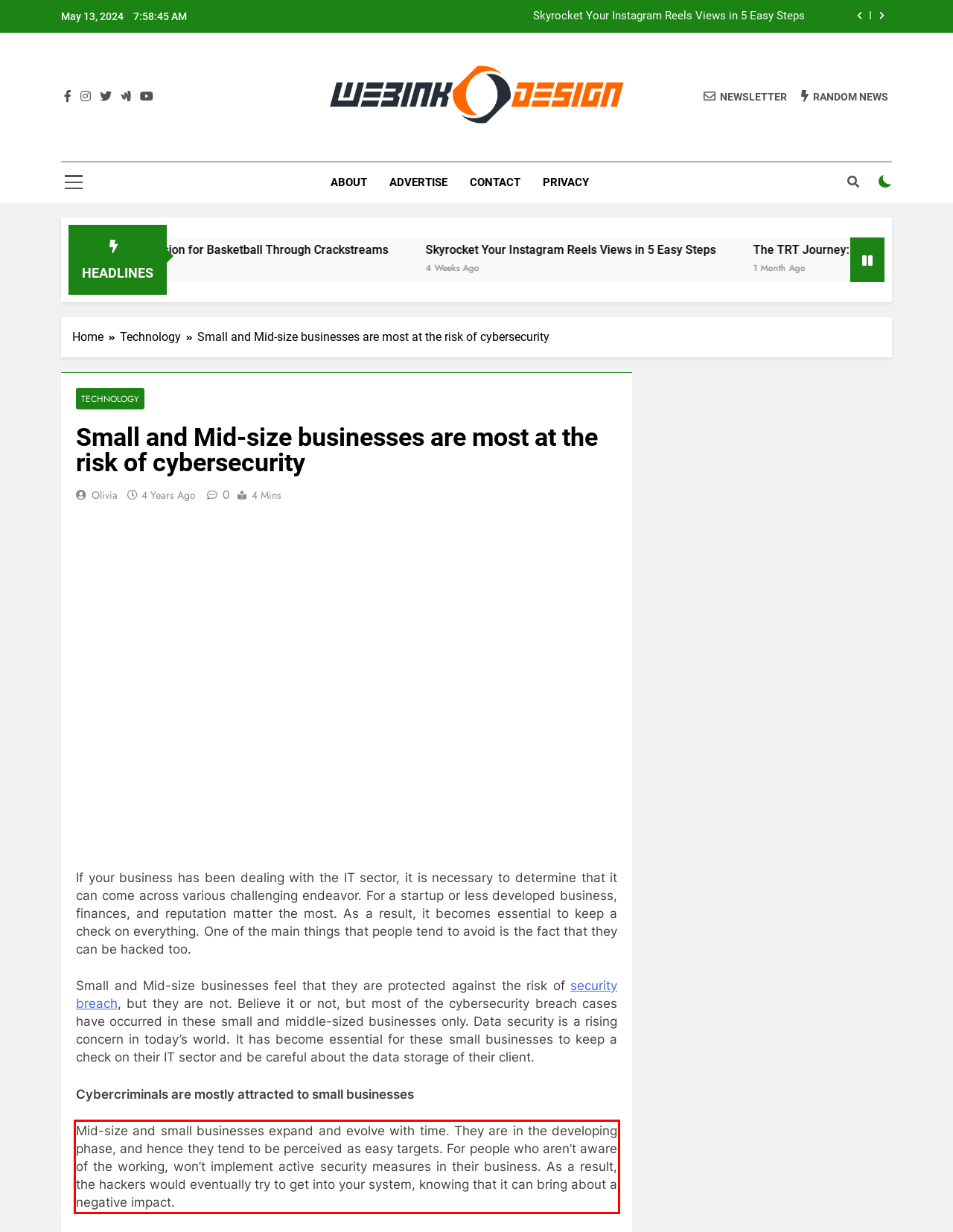Identify the text within the red bounding box on the webpage screenshot and generate the extracted text content.

Mid-size and small businesses expand and evolve with time. They are in the developing phase, and hence they tend to be perceived as easy targets. For people who aren’t aware of the working, won’t implement active security measures in their business. As a result, the hackers would eventually try to get into your system, knowing that it can bring about a negative impact.